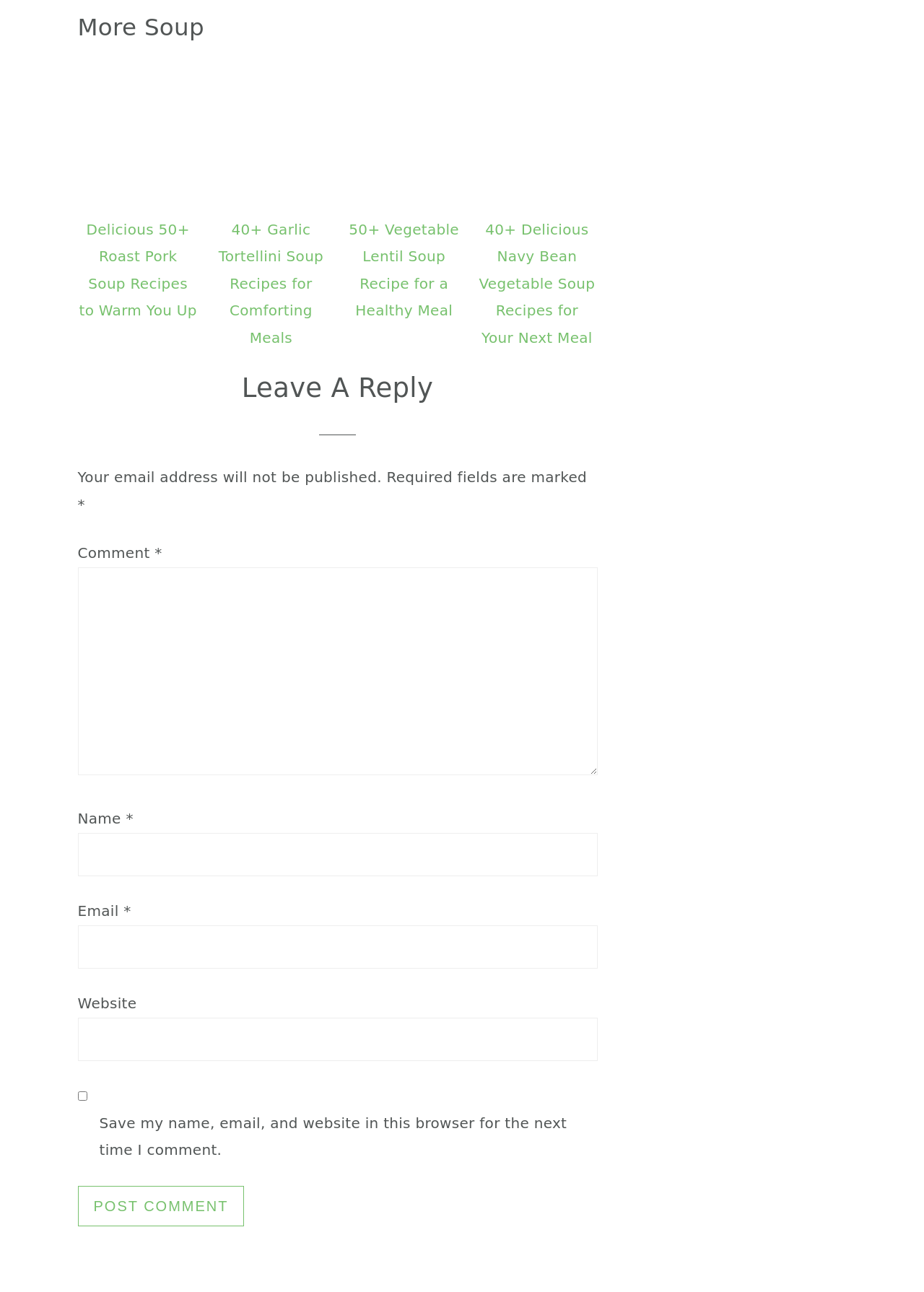What is the button at the bottom of the comment section for?
Look at the image and respond to the question as thoroughly as possible.

The button at the bottom of the comment section is labeled 'Post Comment', which suggests that its purpose is to submit the commenter's reply.